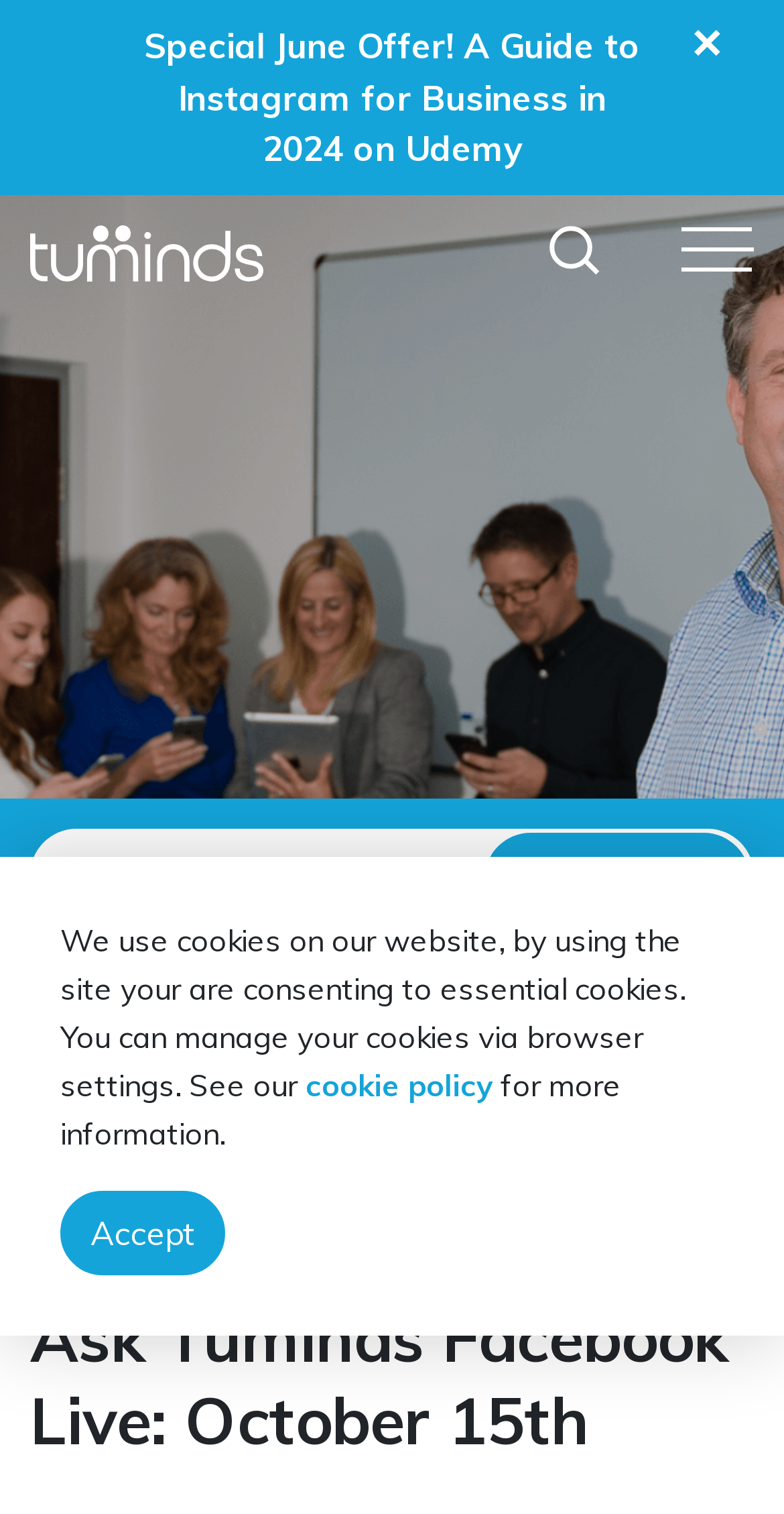Given the element description ".a,.c{fill:none;}.a{stroke:#fff;stroke-width:2px;}.b{stroke:none;}", identify the bounding box of the corresponding UI element.

[0.796, 0.409, 0.904, 0.473]